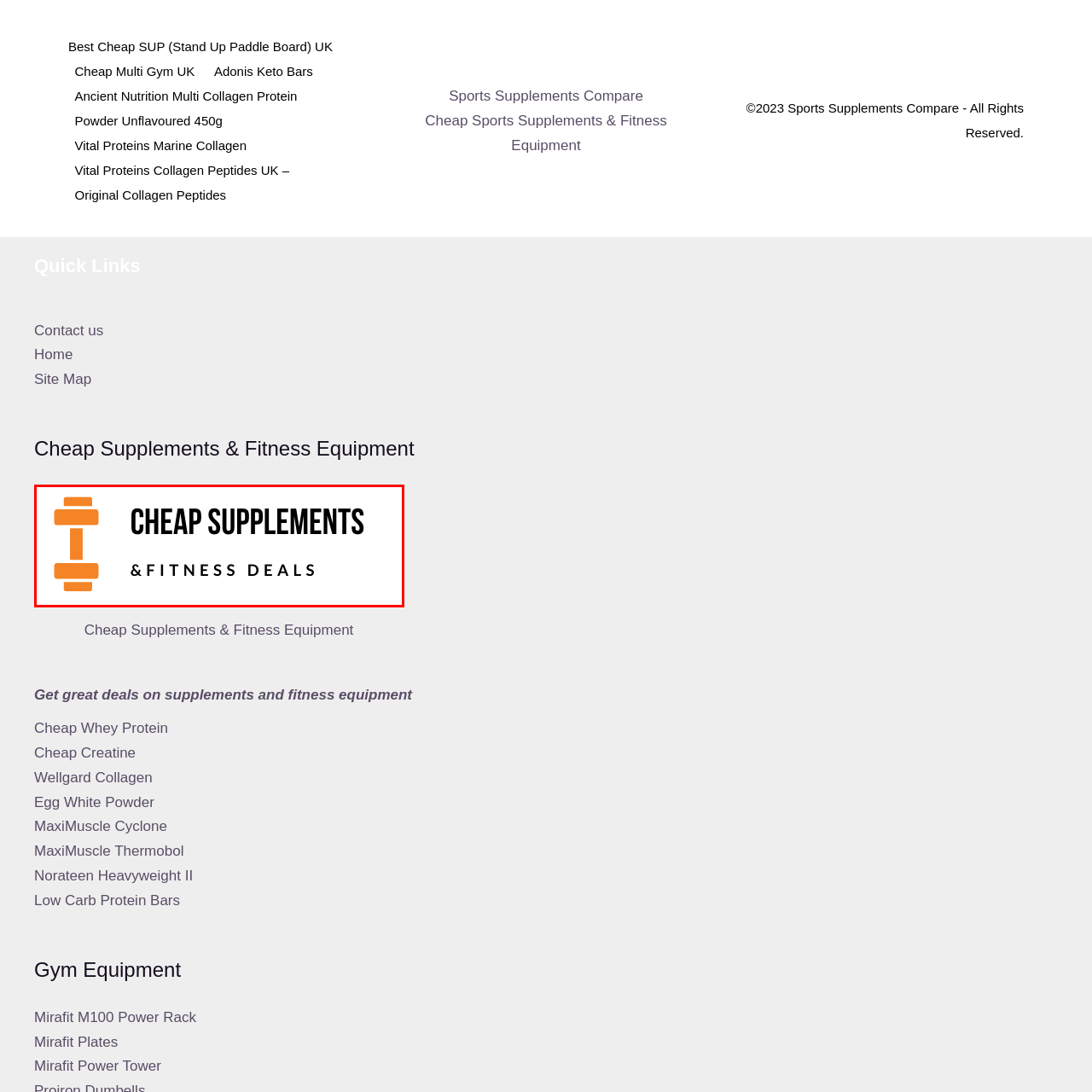What type of icon is used in the image?
Carefully scrutinize the image inside the red bounding box and generate a comprehensive answer, drawing from the visual content.

A weight lifting icon is used in the image, which resonates with the theme of fitness and physical enhancement, effectively communicating the message of finding value in fitness-related products.